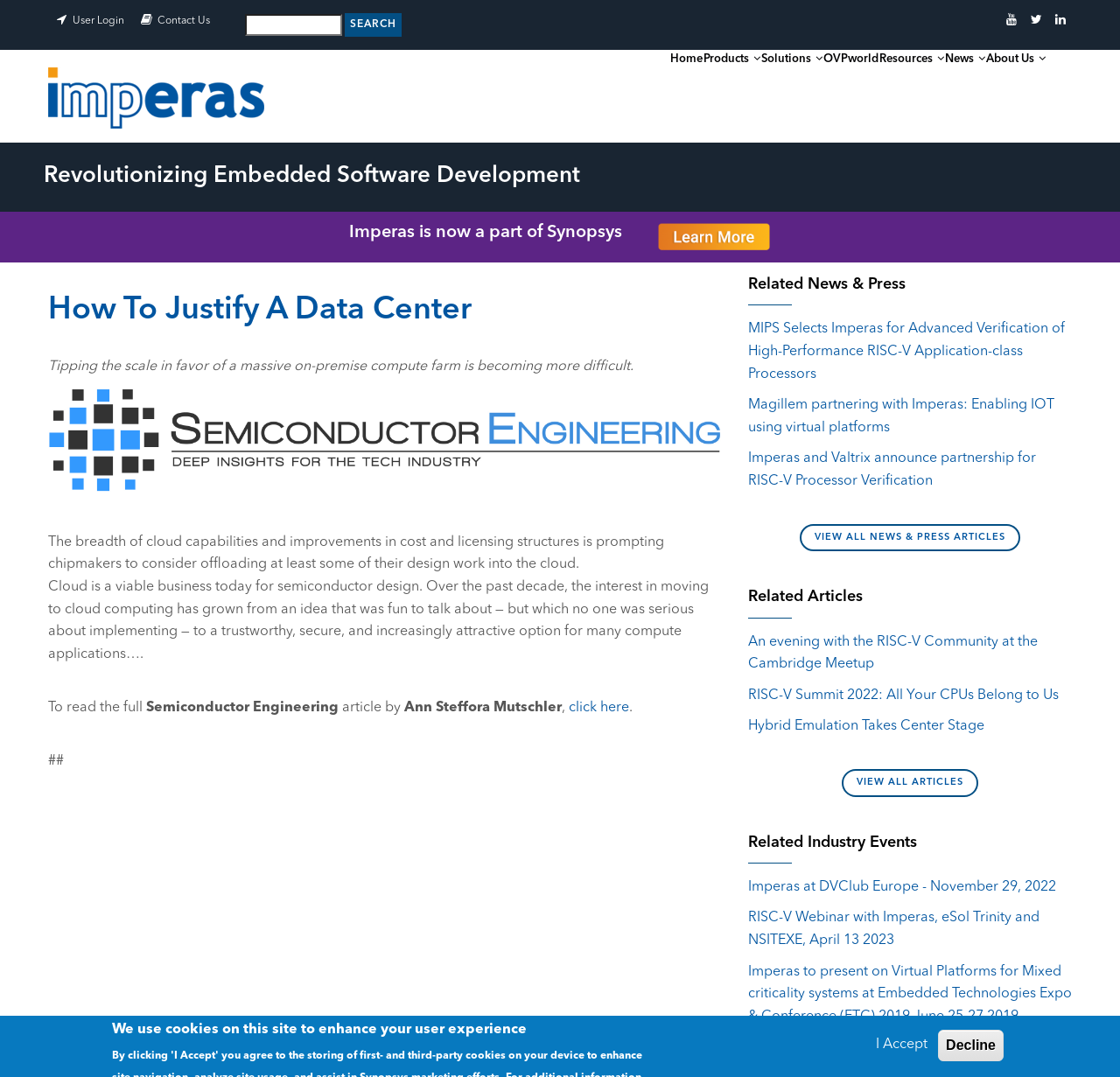Pinpoint the bounding box coordinates for the area that should be clicked to perform the following instruction: "Contact us".

[0.141, 0.015, 0.188, 0.024]